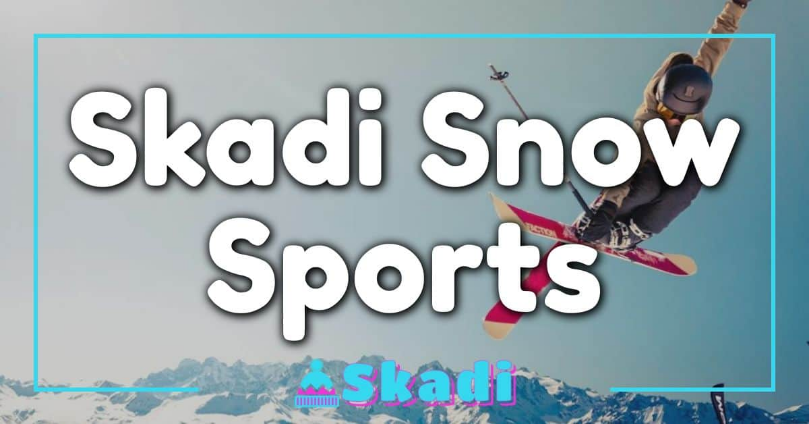What is the ultimate guide about?
Answer the question with a single word or phrase derived from the image.

choosing the perfect toboggan